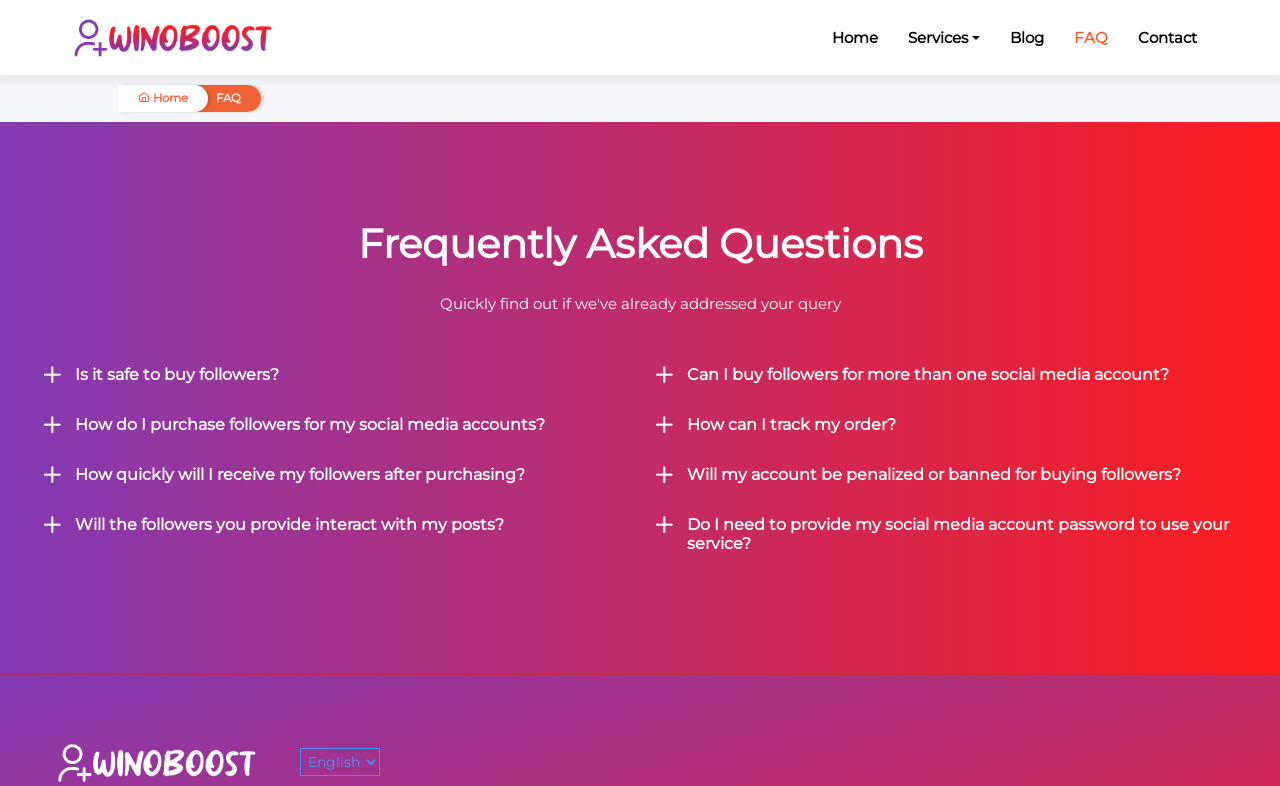Using the description "FAQ", predict the bounding box of the relevant HTML element.

[0.839, 0.029, 0.866, 0.066]